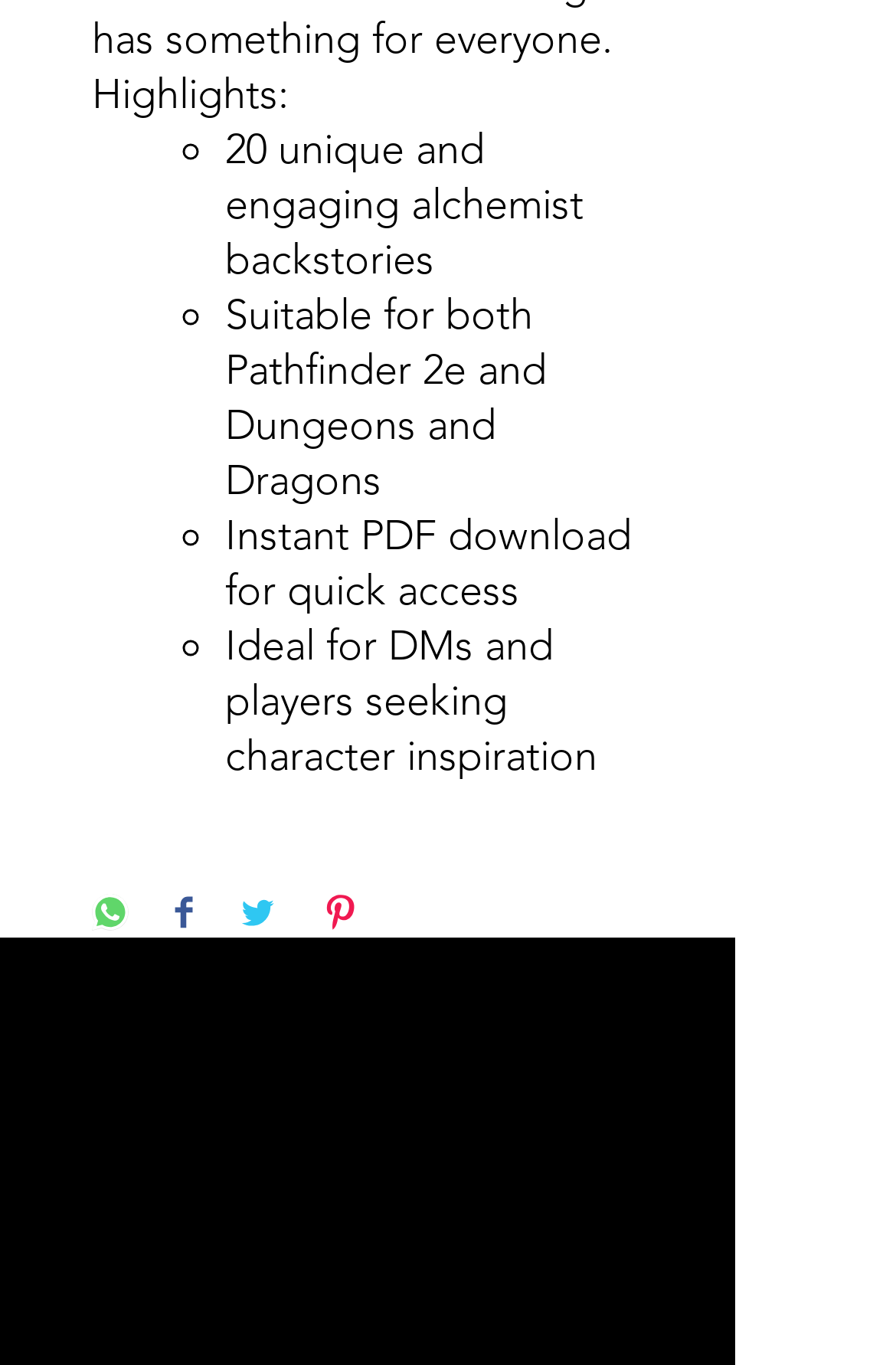Please use the details from the image to answer the following question comprehensively:
What is the purpose of the content?

The answer can be inferred from the fourth list item, which states 'Ideal for DMs and players seeking character inspiration'.